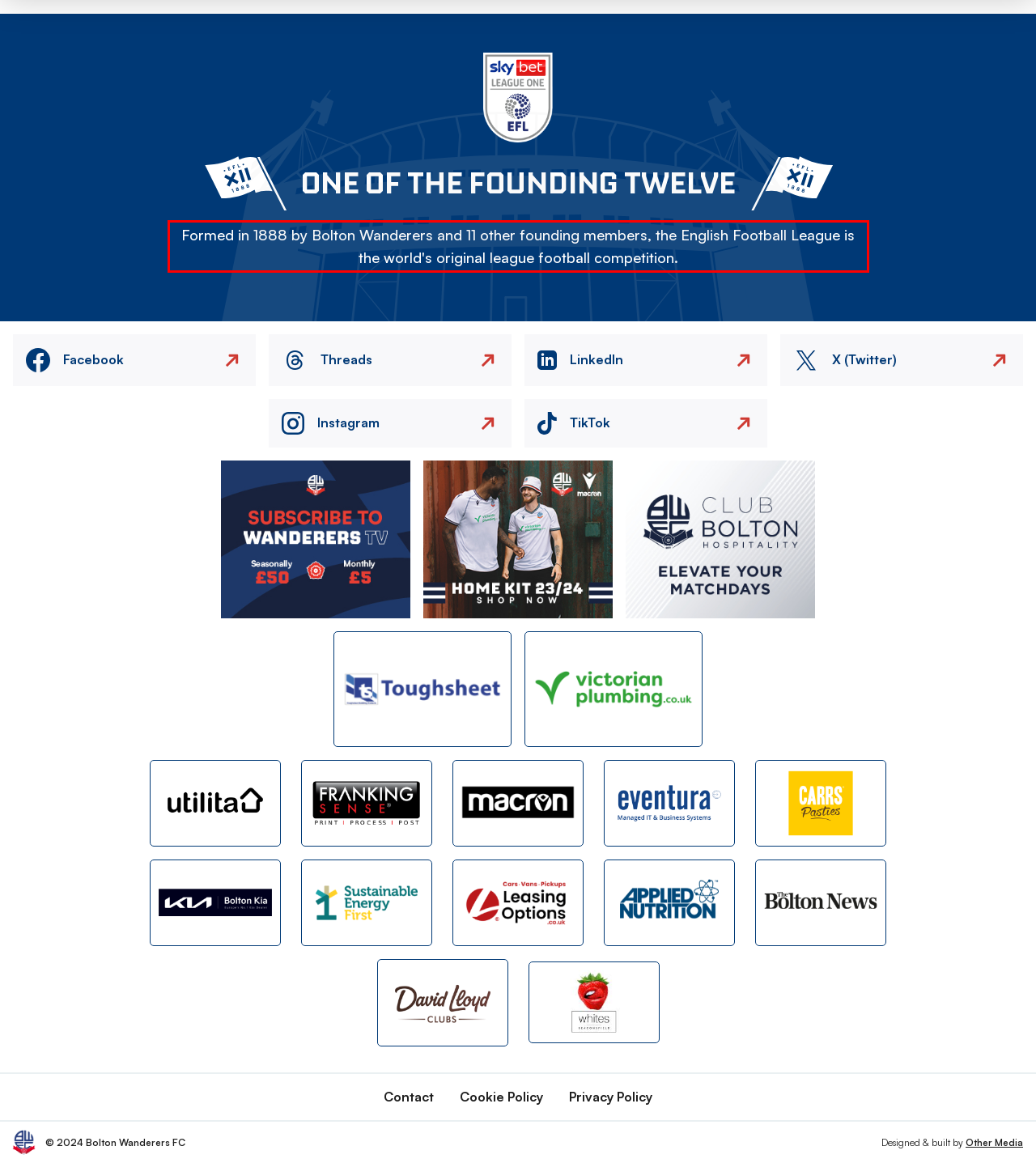Given the screenshot of the webpage, identify the red bounding box, and recognize the text content inside that red bounding box.

Formed in 1888 by Bolton Wanderers and 11 other founding members, the English Football League is the world's original league football competition.